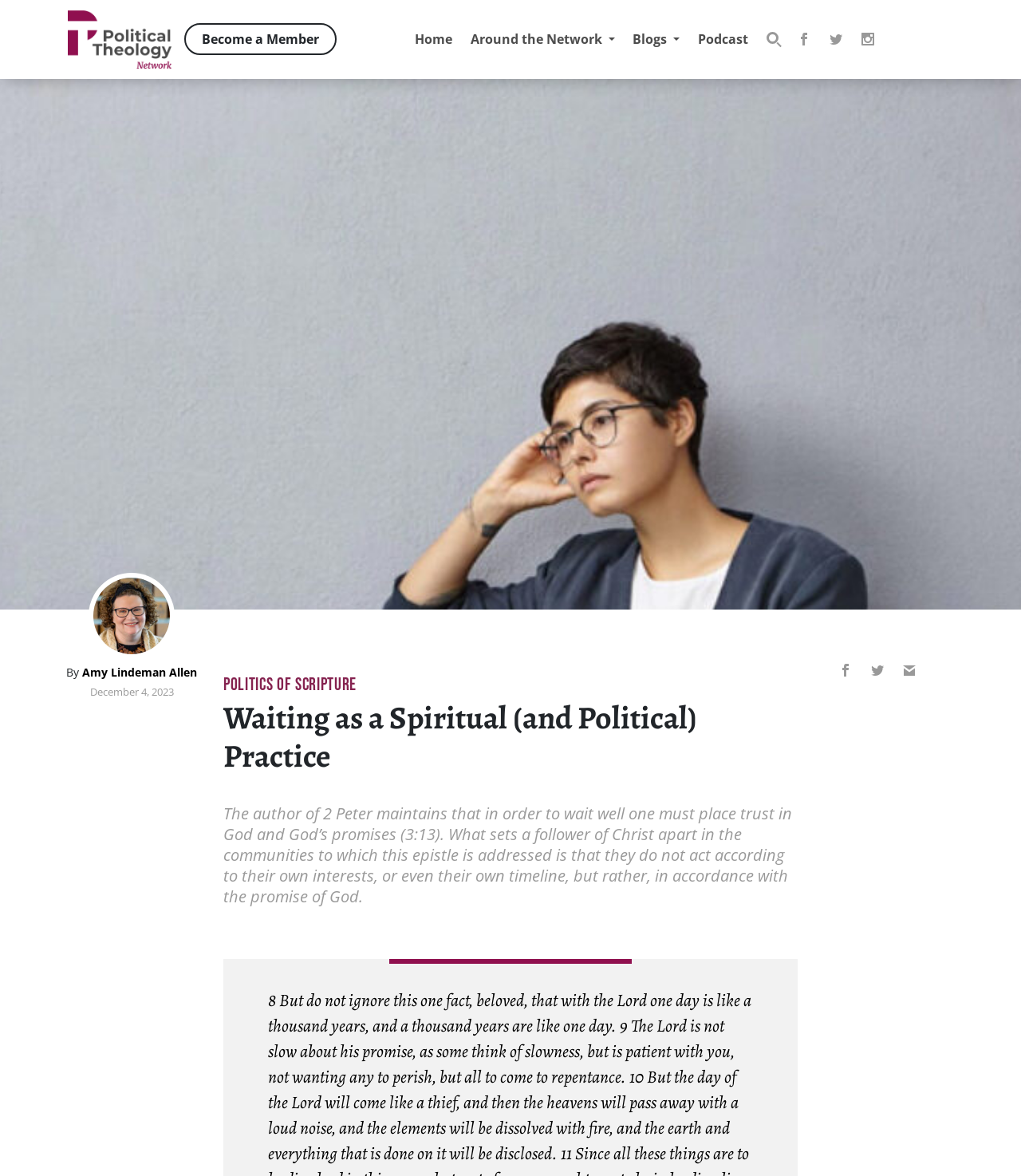What is the topic of the article?
Please craft a detailed and exhaustive response to the question.

The topic of the article can be inferred from the heading 'Waiting as a Spiritual (and Political) Practice' which is located above the main text on the webpage.